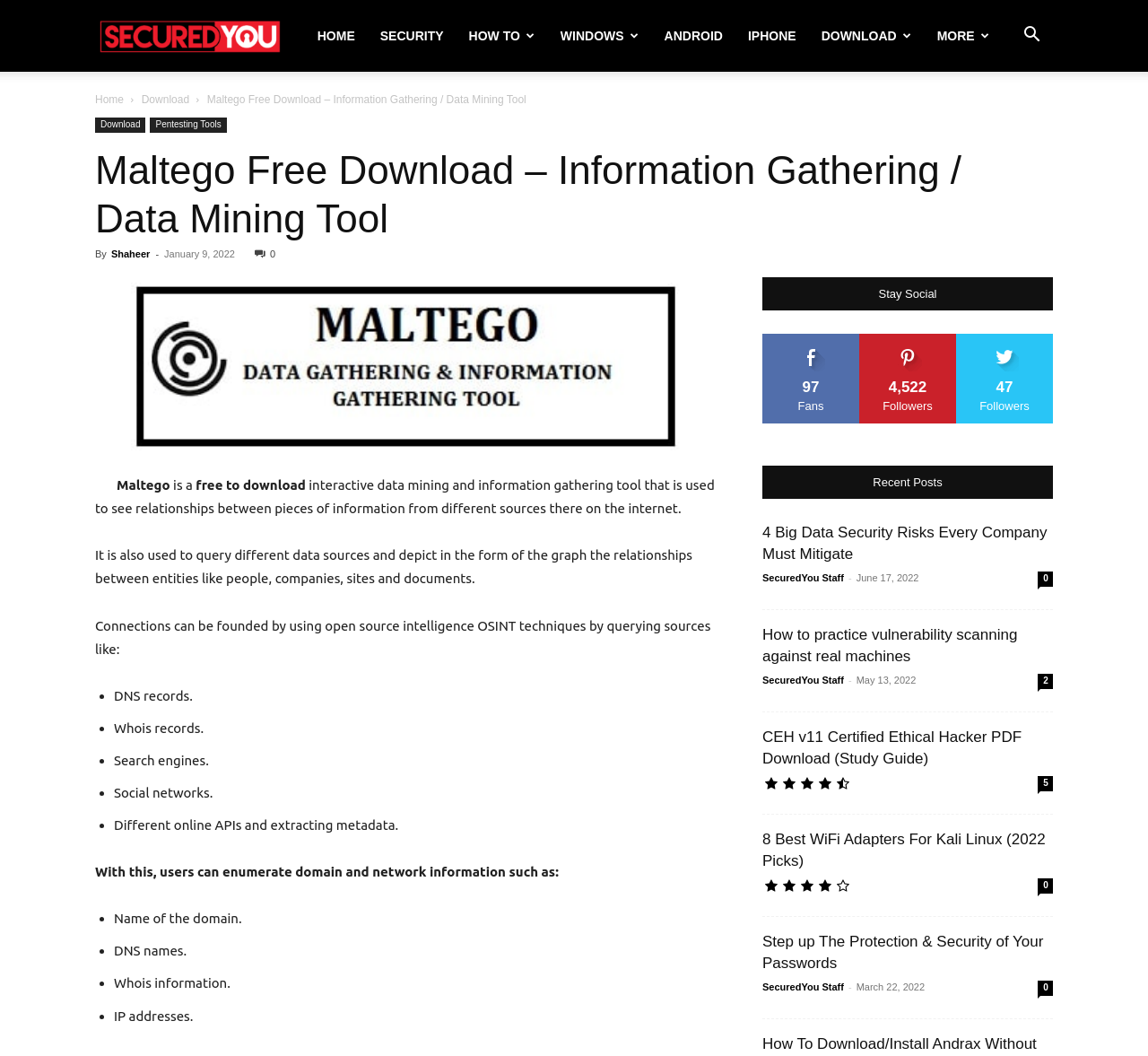What is the purpose of Maltego?
Examine the image and give a concise answer in one word or a short phrase.

Data mining and information gathering